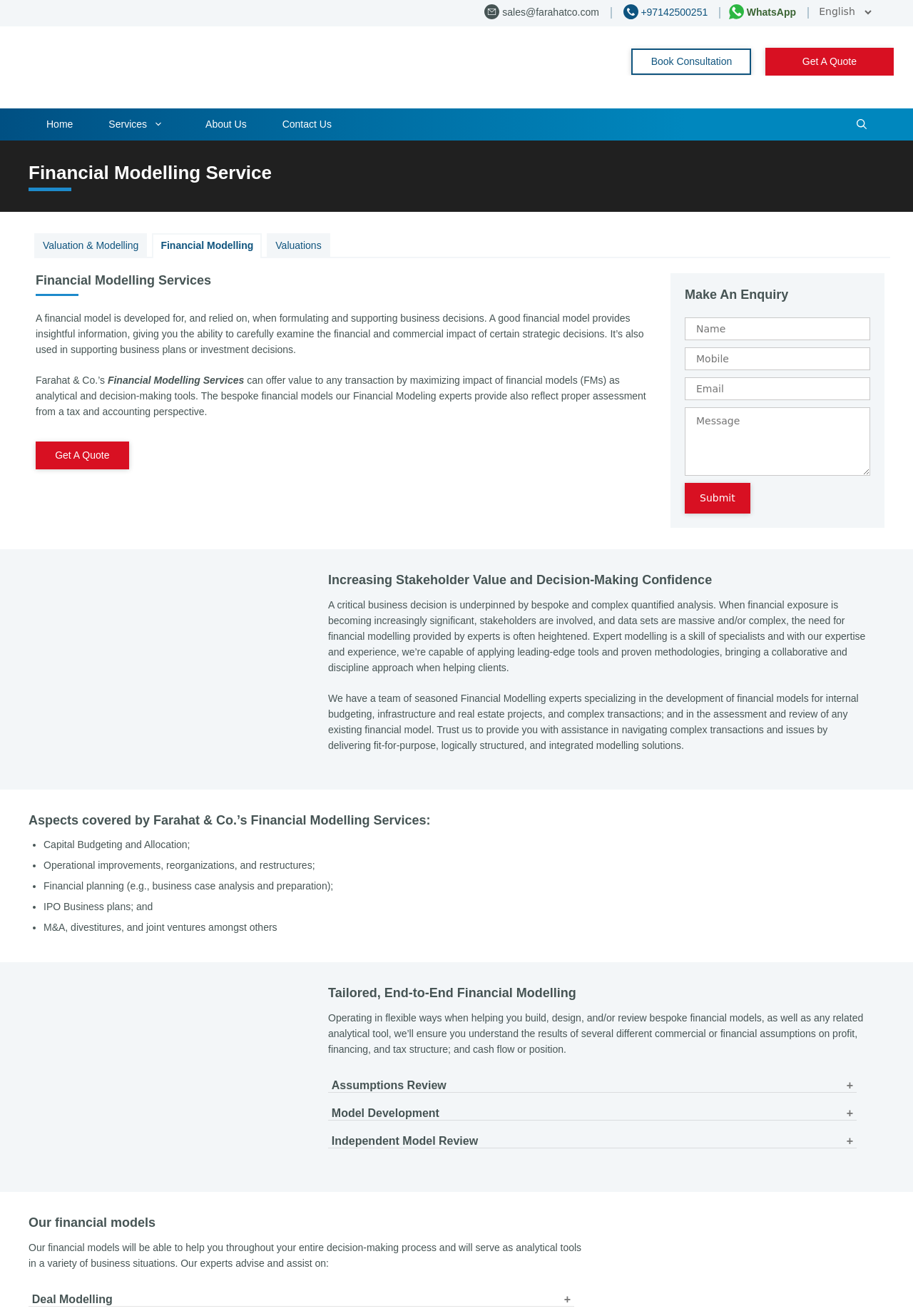How many services are listed under 'Audit & Assurance'? Refer to the image and provide a one-word or short phrase answer.

9